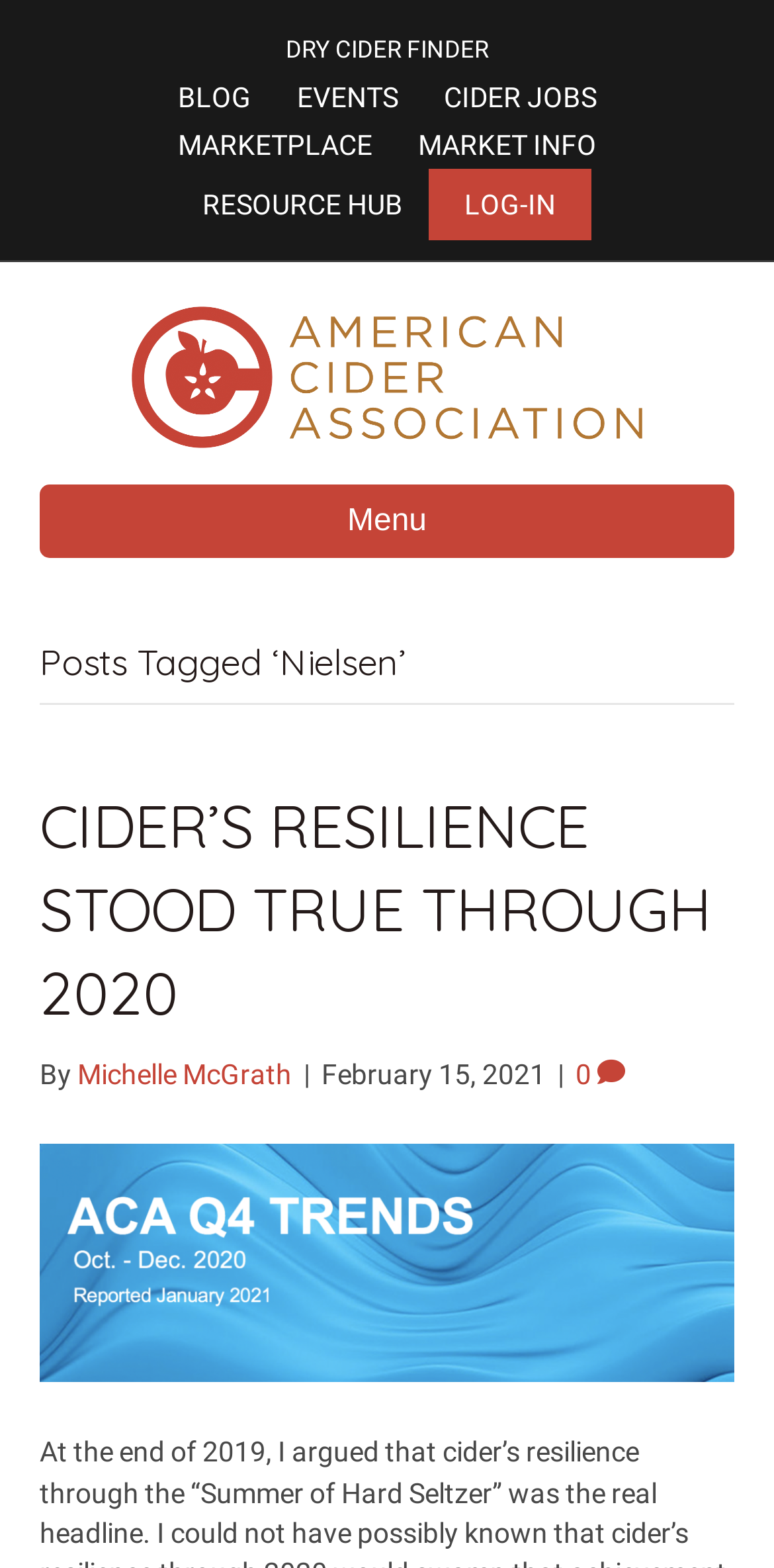Using floating point numbers between 0 and 1, provide the bounding box coordinates in the format (top-left x, top-left y, bottom-right x, bottom-right y). Locate the UI element described here: Log-in

[0.554, 0.108, 0.764, 0.153]